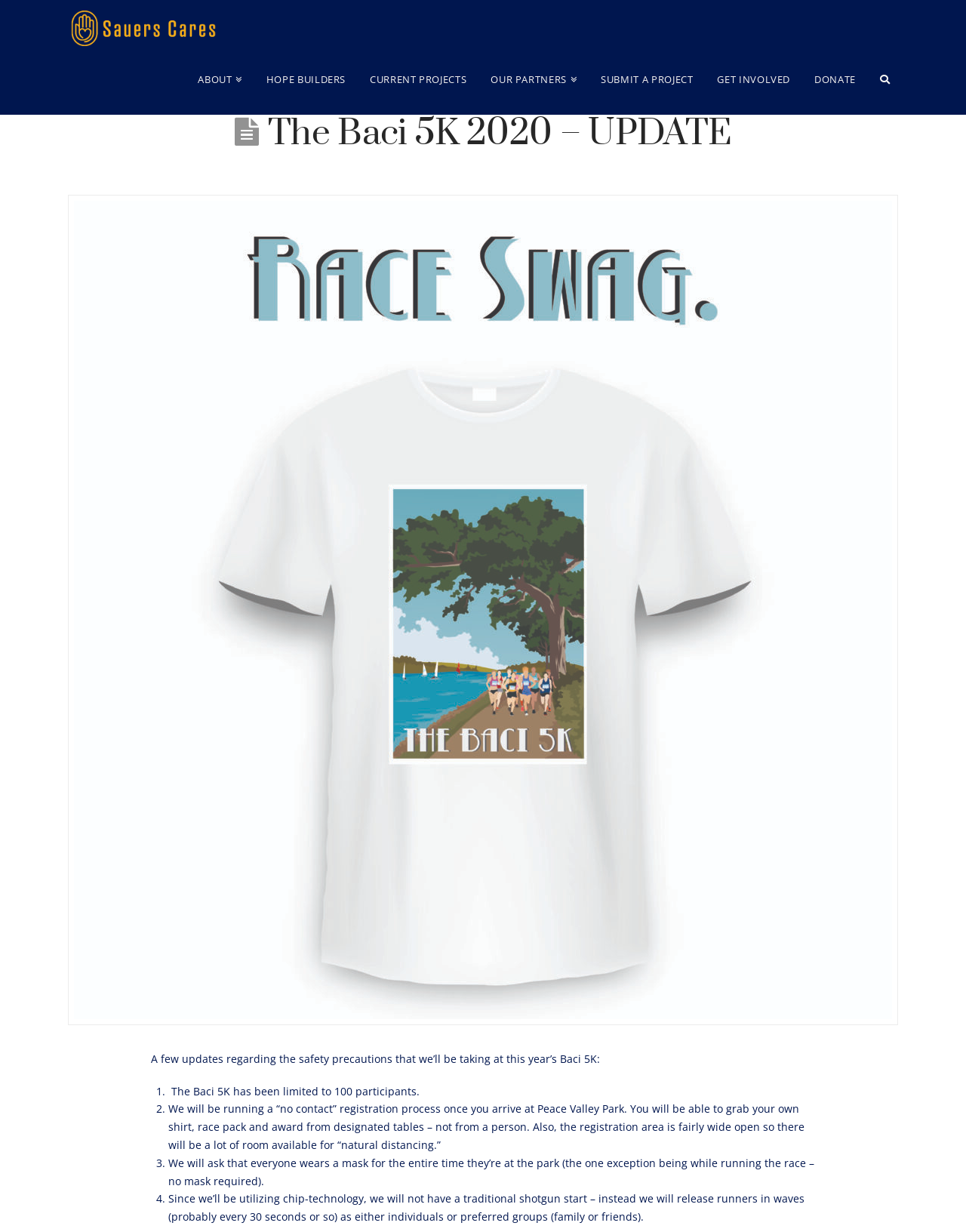From the element description: "Our Partners", extract the bounding box coordinates of the UI element. The coordinates should be expressed as four float numbers between 0 and 1, in the order [left, top, right, bottom].

[0.491, 0.037, 0.613, 0.092]